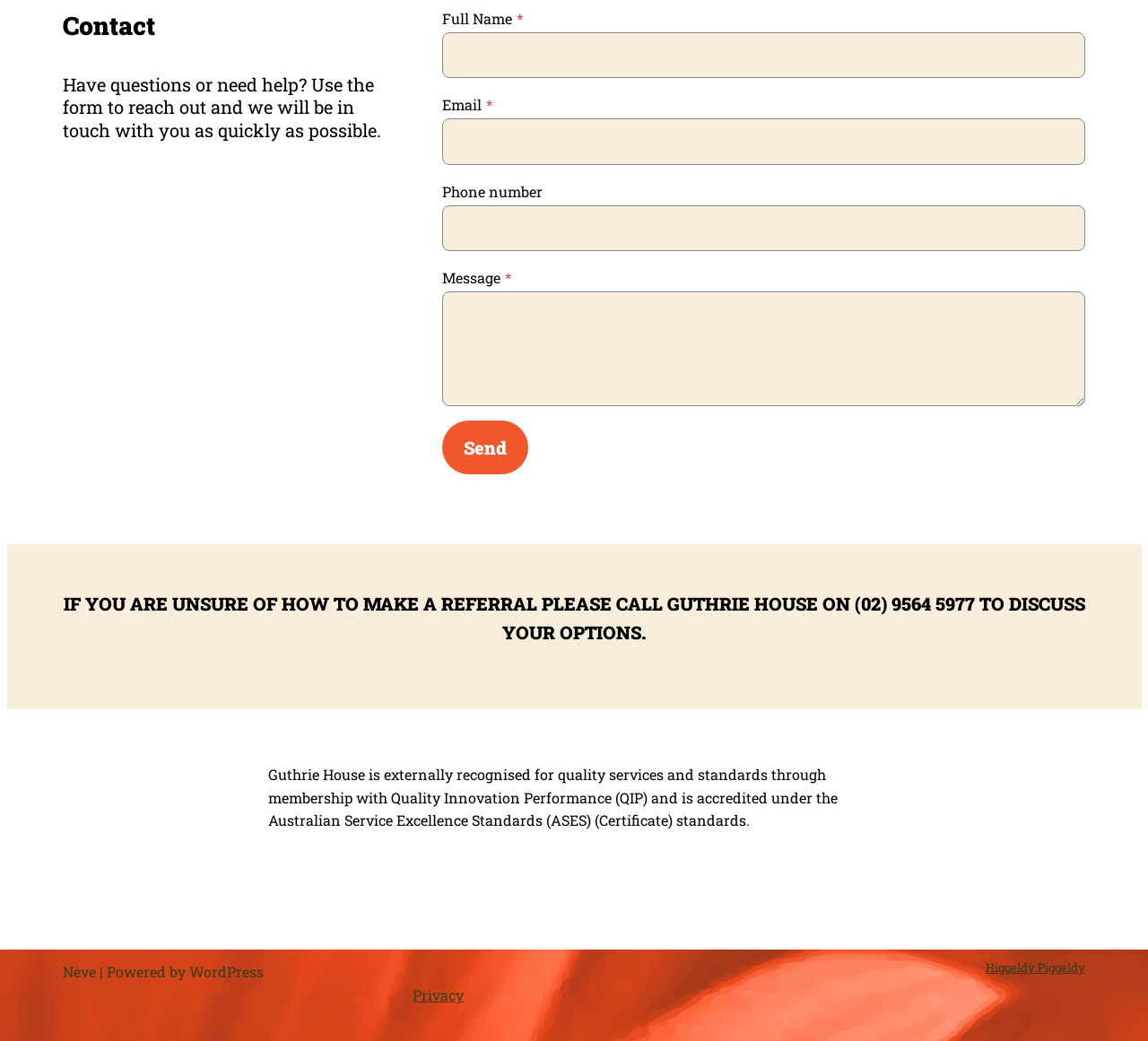Using the provided description: "#kindergarten", find the bounding box coordinates of the corresponding UI element. The output should be four float numbers between 0 and 1, in the format [left, top, right, bottom].

None